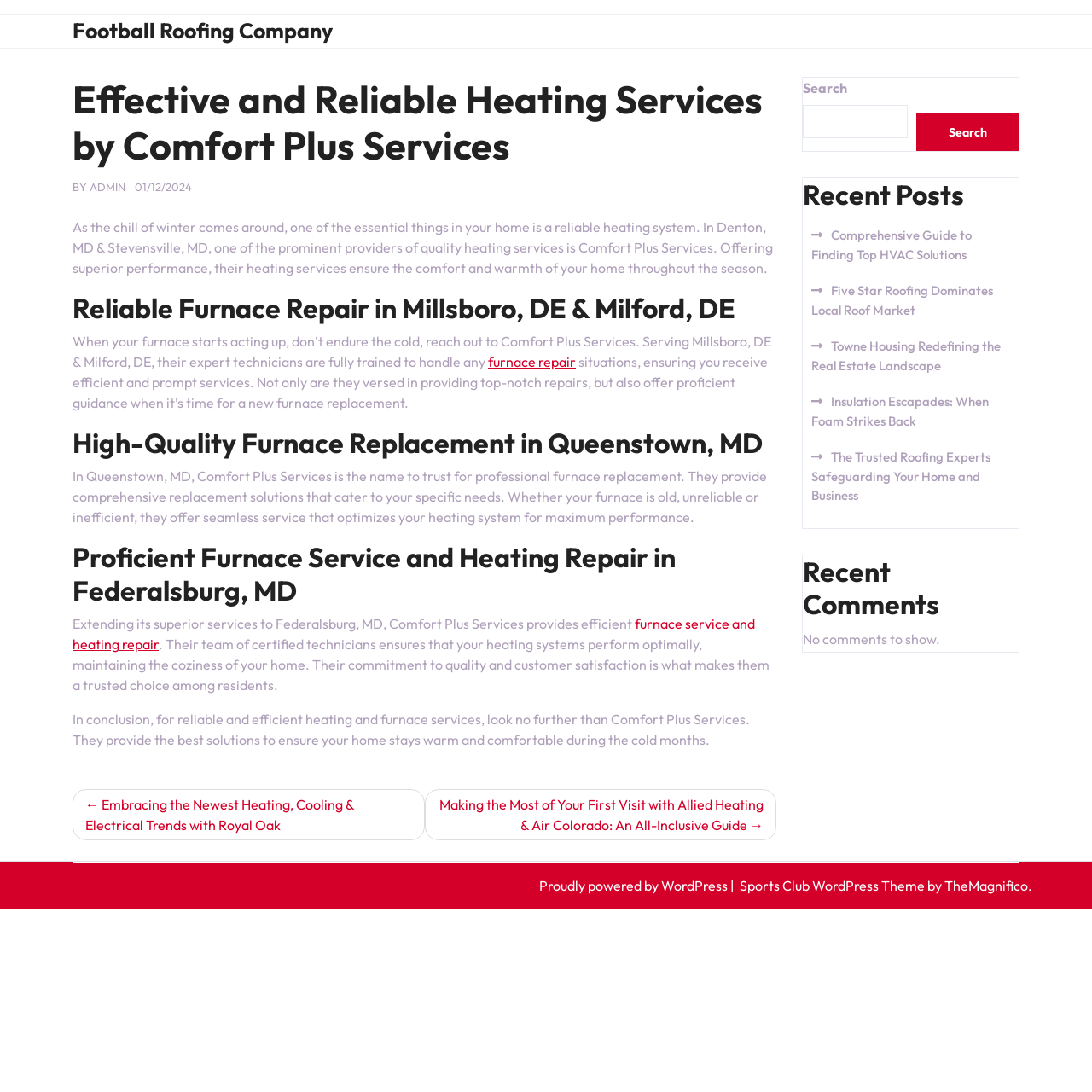Please analyze the image and provide a thorough answer to the question:
What type of services does Comfort Plus Services offer?

I found the answer by looking at the various headings and paragraphs on the webpage, which mention services such as furnace repair, furnace replacement, and heating repair. This suggests that Comfort Plus Services offers a range of heating and furnace services.